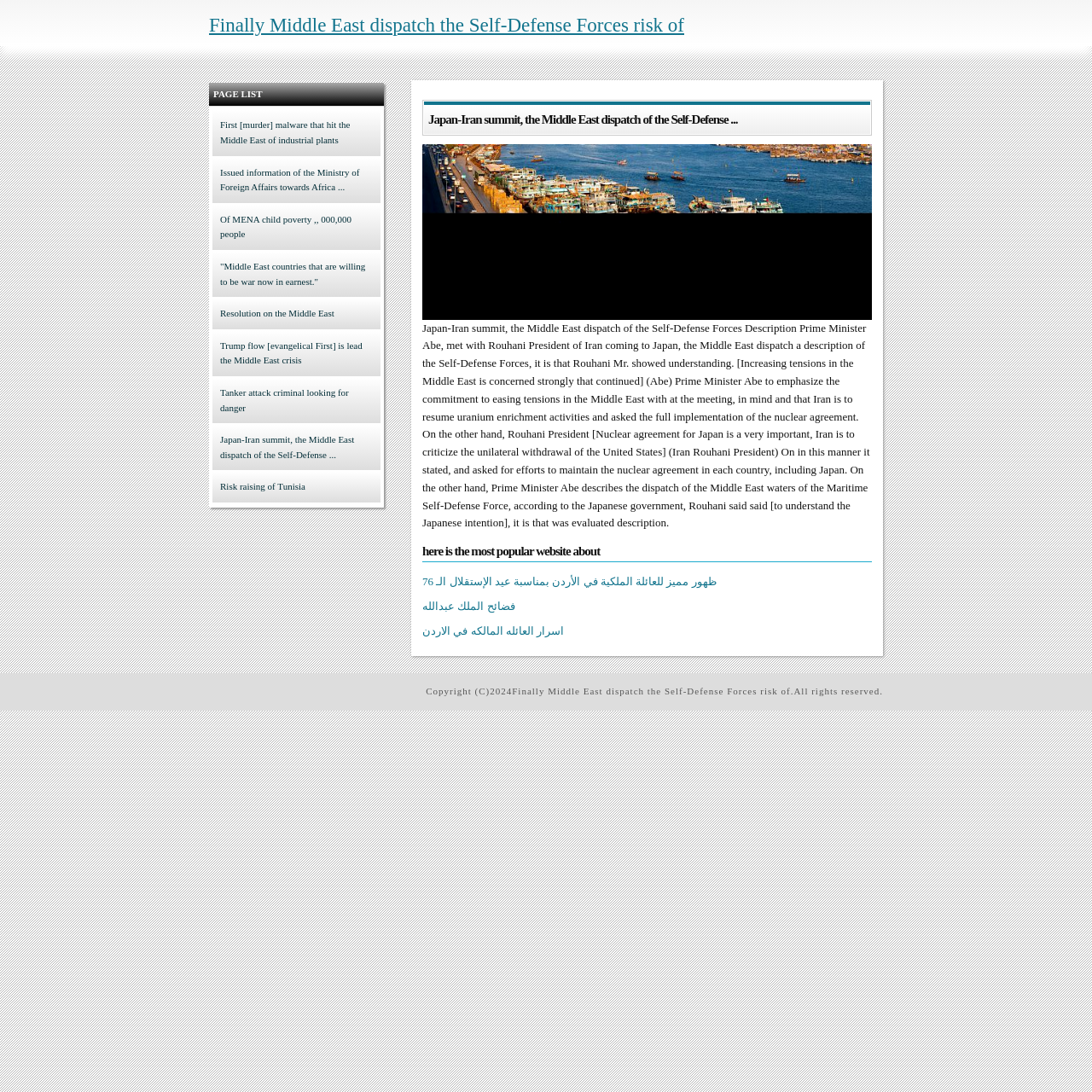Identify the bounding box coordinates for the region of the element that should be clicked to carry out the instruction: "Read about the First murder malware that hit the Middle East of industrial plants". The bounding box coordinates should be four float numbers between 0 and 1, i.e., [left, top, right, bottom].

[0.195, 0.101, 0.349, 0.143]